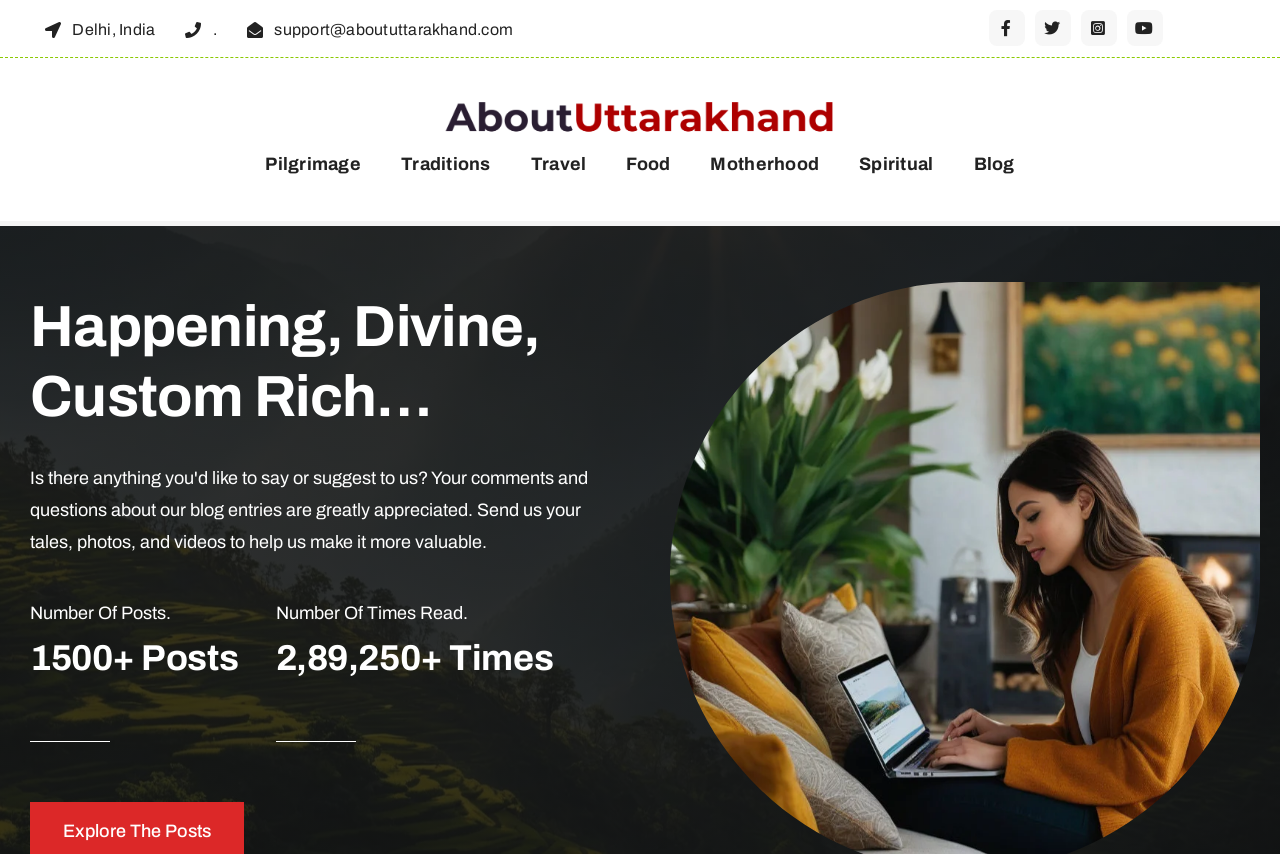Describe all the key features and sections of the webpage thoroughly.

The webpage is about a blog called "About Uttarakhand" that features a wealth of information and inspiration. At the top left, there are three links: "Delhi, India", ".", and "support@aboututtarakhand.com". To the right of these links, there is a logo of "About Uttarakhand" with an image below it. 

On the top right, there are social media links to Facebook, Twitter, Instagram, and YouTube. Below the logo, there is a navigation menu with seven links: "Pilgrimage", "Traditions", "Travel", "Food", "Motherhood", "Spiritual", and "Blog". 

The main content of the page is divided into two sections. The first section has a heading that reads "Happening, Divine, Custom Rich…" and takes up about half of the page. The second section is below the first one and contains two columns of text. The left column has a static text "Number Of Posts." followed by a heading "1500+ Posts". The right column has a static text "Number Of Times Read." followed by a heading "2,89,250+ Times".